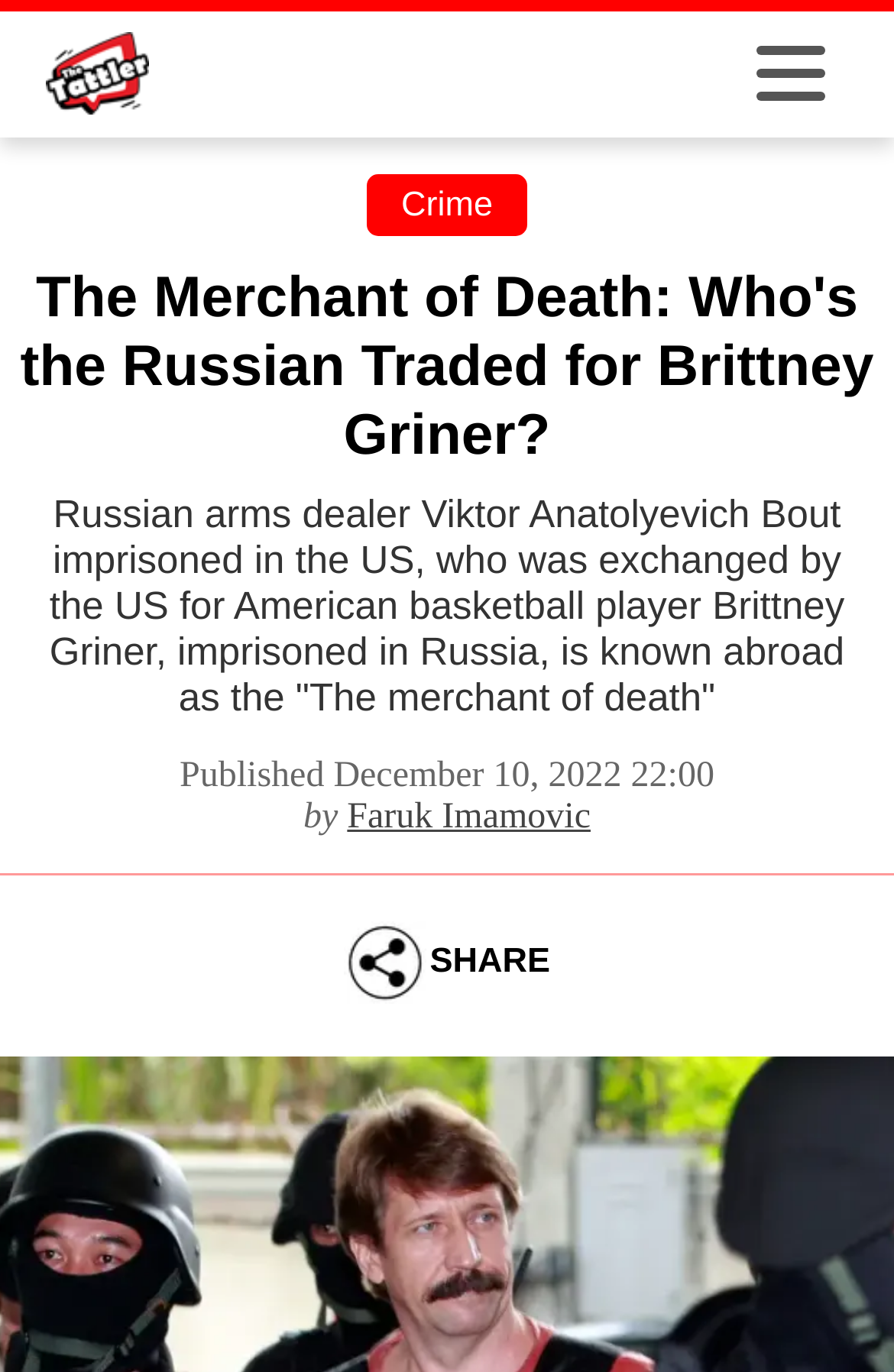Provide a brief response to the question below using one word or phrase:
When was this article published?

December 10, 2022 22:00